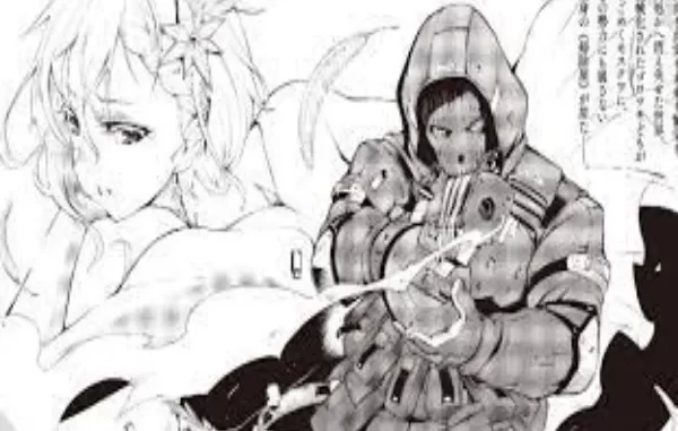Is the female figure in the image a main character?
Give a single word or phrase answer based on the content of the image.

Yes